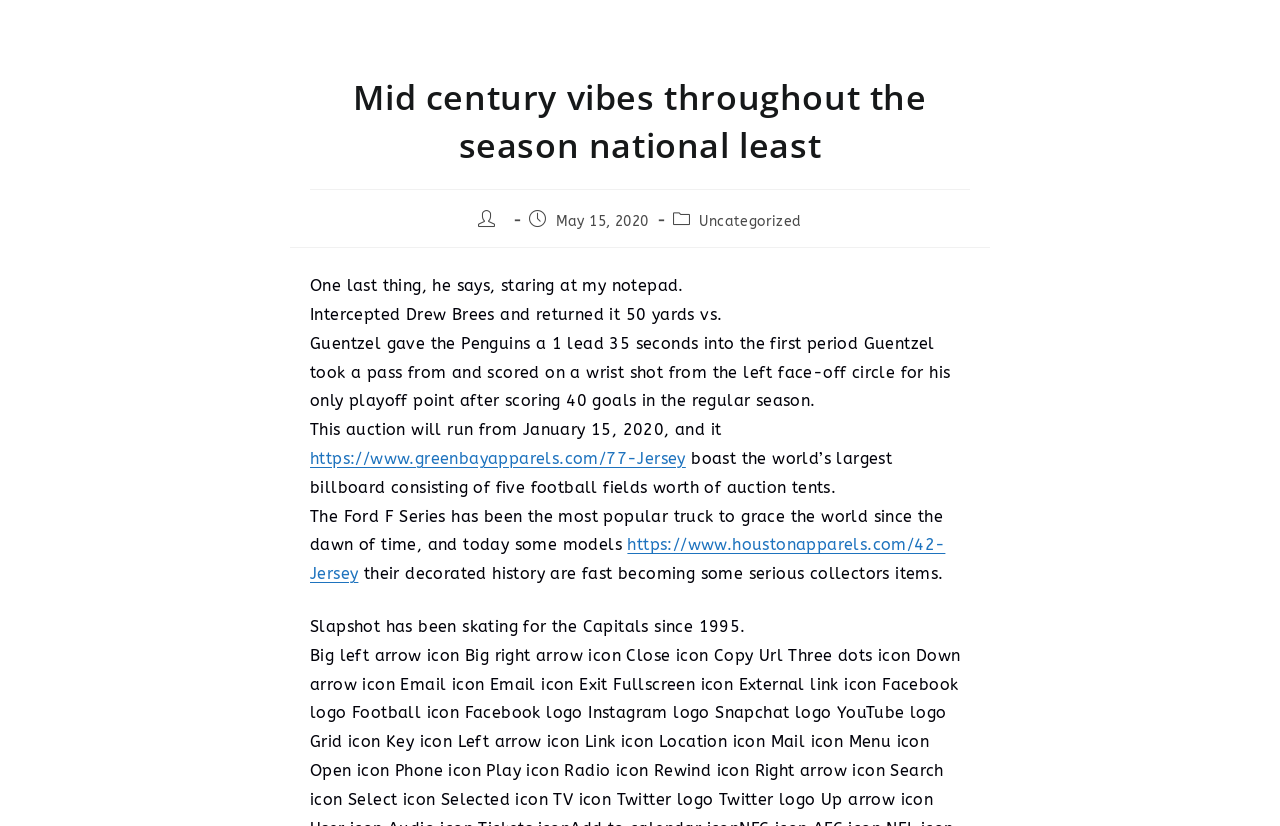Can you find the bounding box coordinates of the area I should click to execute the following instruction: "Visit the 'https://www.houstonapparels.com/42-Jersey' website"?

[0.242, 0.648, 0.739, 0.706]